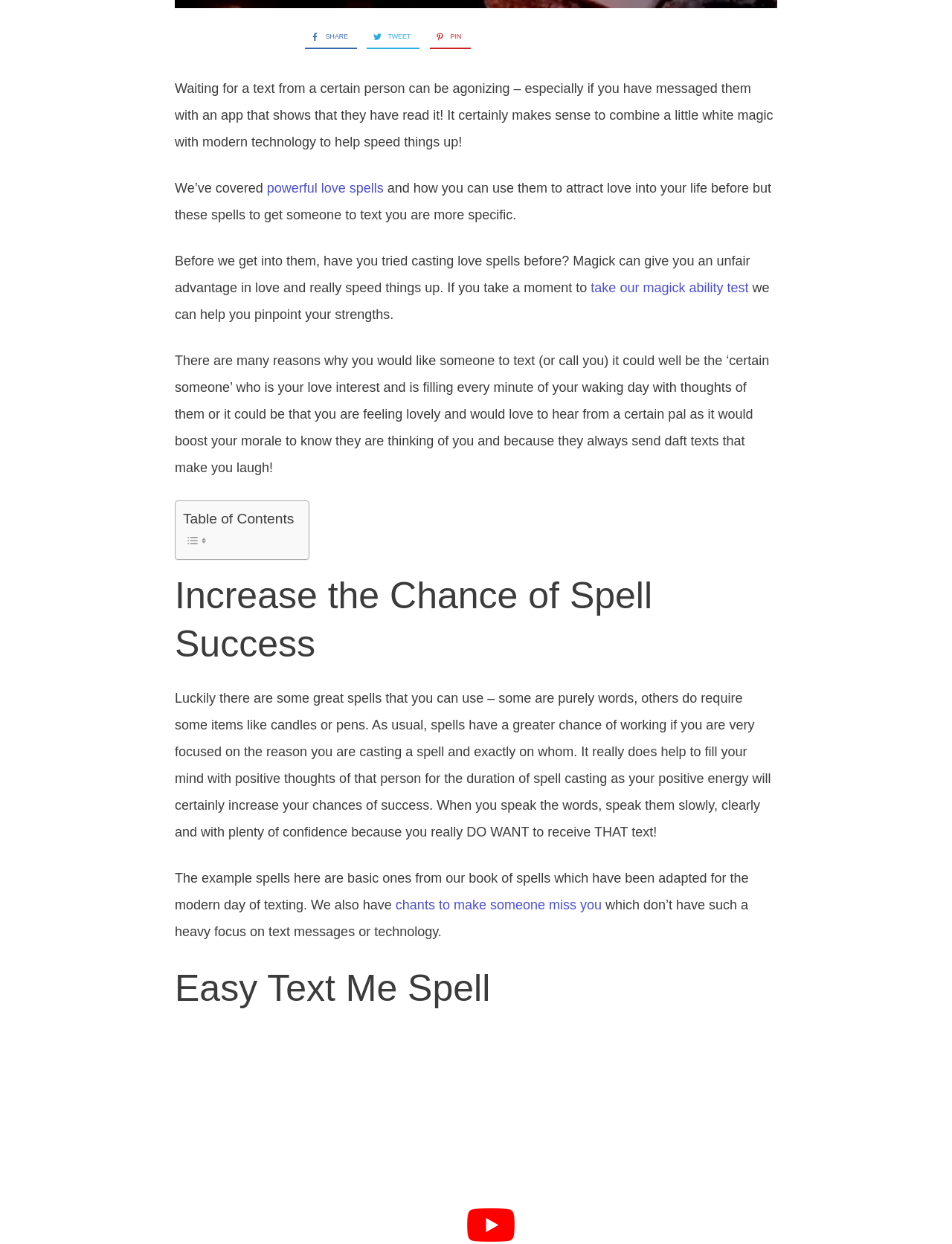Using the description "take our magick ability test", predict the bounding box of the relevant HTML element.

[0.621, 0.225, 0.786, 0.237]